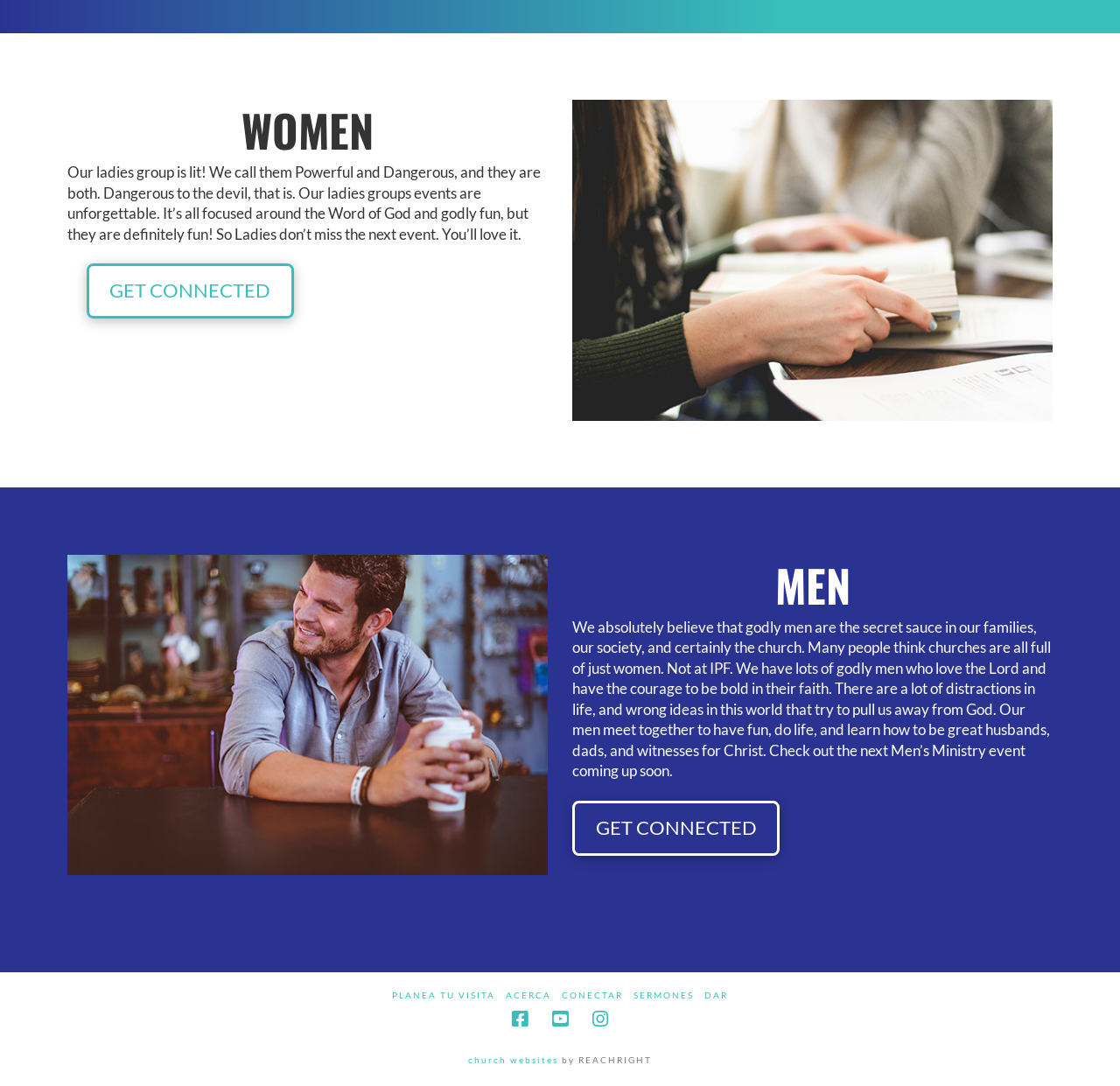Respond to the question below with a single word or phrase:
What is the text on the image with the ID 383?

Image